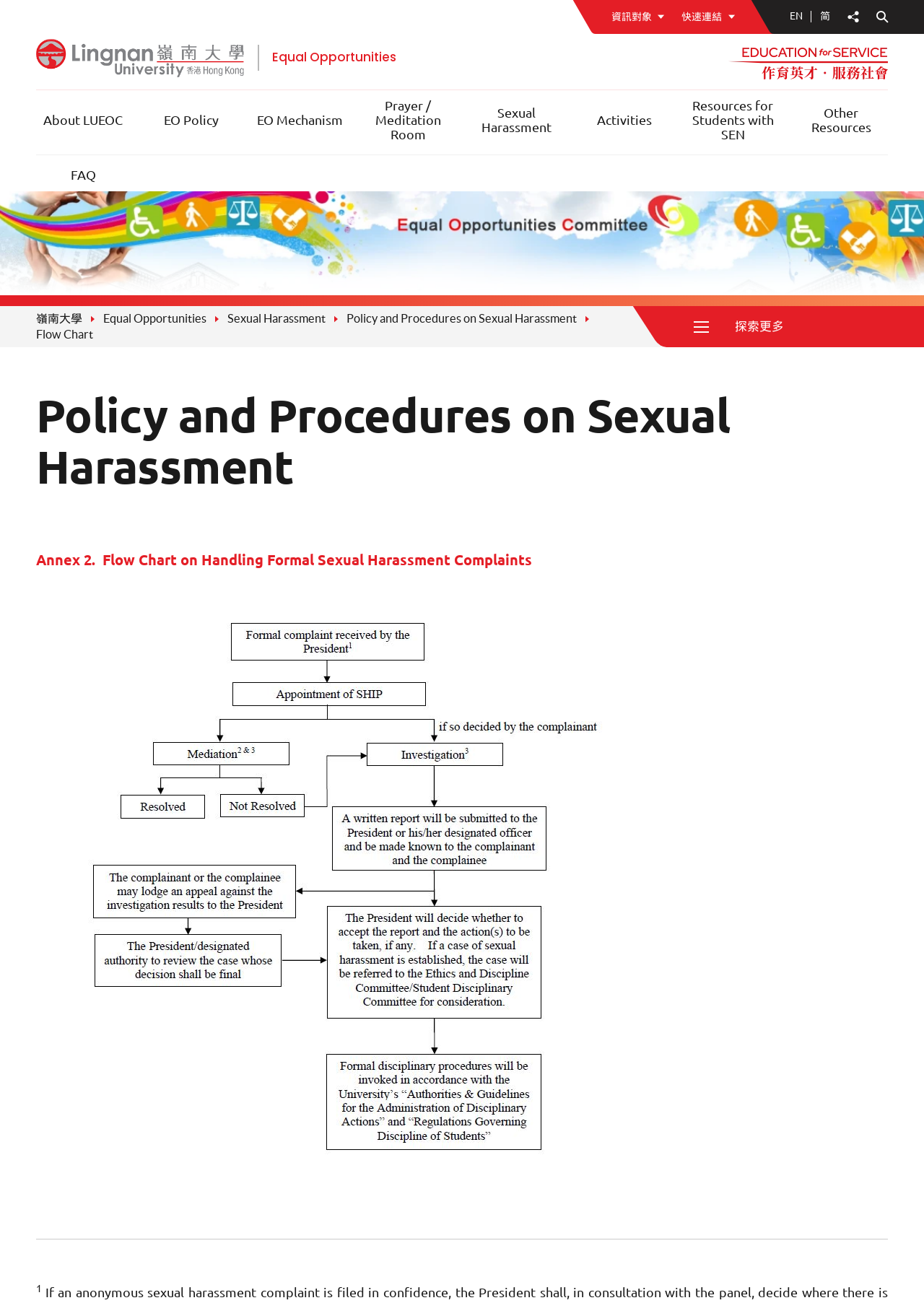Please indicate the bounding box coordinates of the element's region to be clicked to achieve the instruction: "Click the 'About LUEOC' link". Provide the coordinates as four float numbers between 0 and 1, i.e., [left, top, right, bottom].

[0.047, 0.087, 0.133, 0.098]